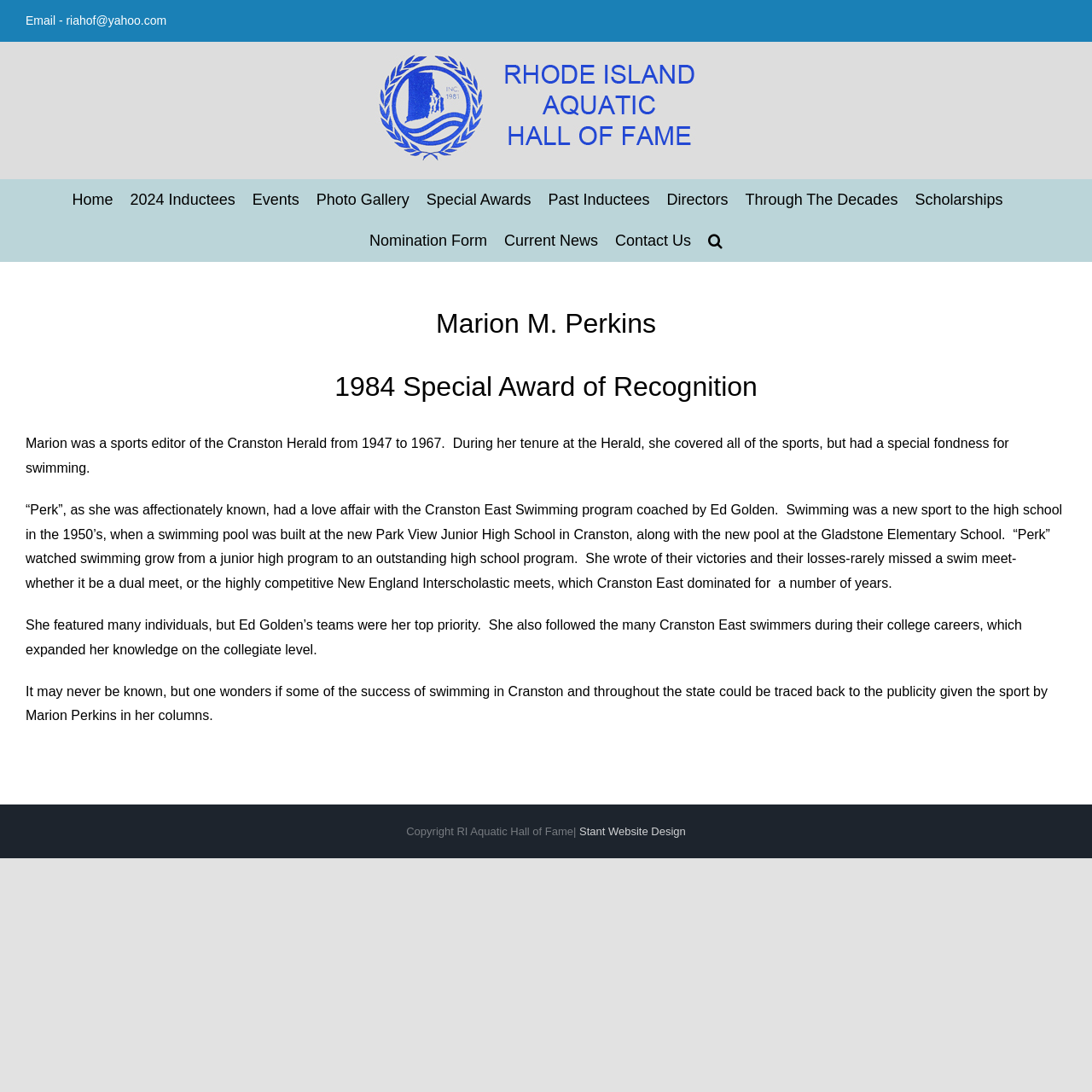What is the purpose of the 'Search' button?
Give a detailed response to the question by analyzing the screenshot.

The 'Search' button is likely intended to allow users to search for specific content within the Rhode Island Aquatic Hall of Fame website, although the exact functionality is not explicitly stated.